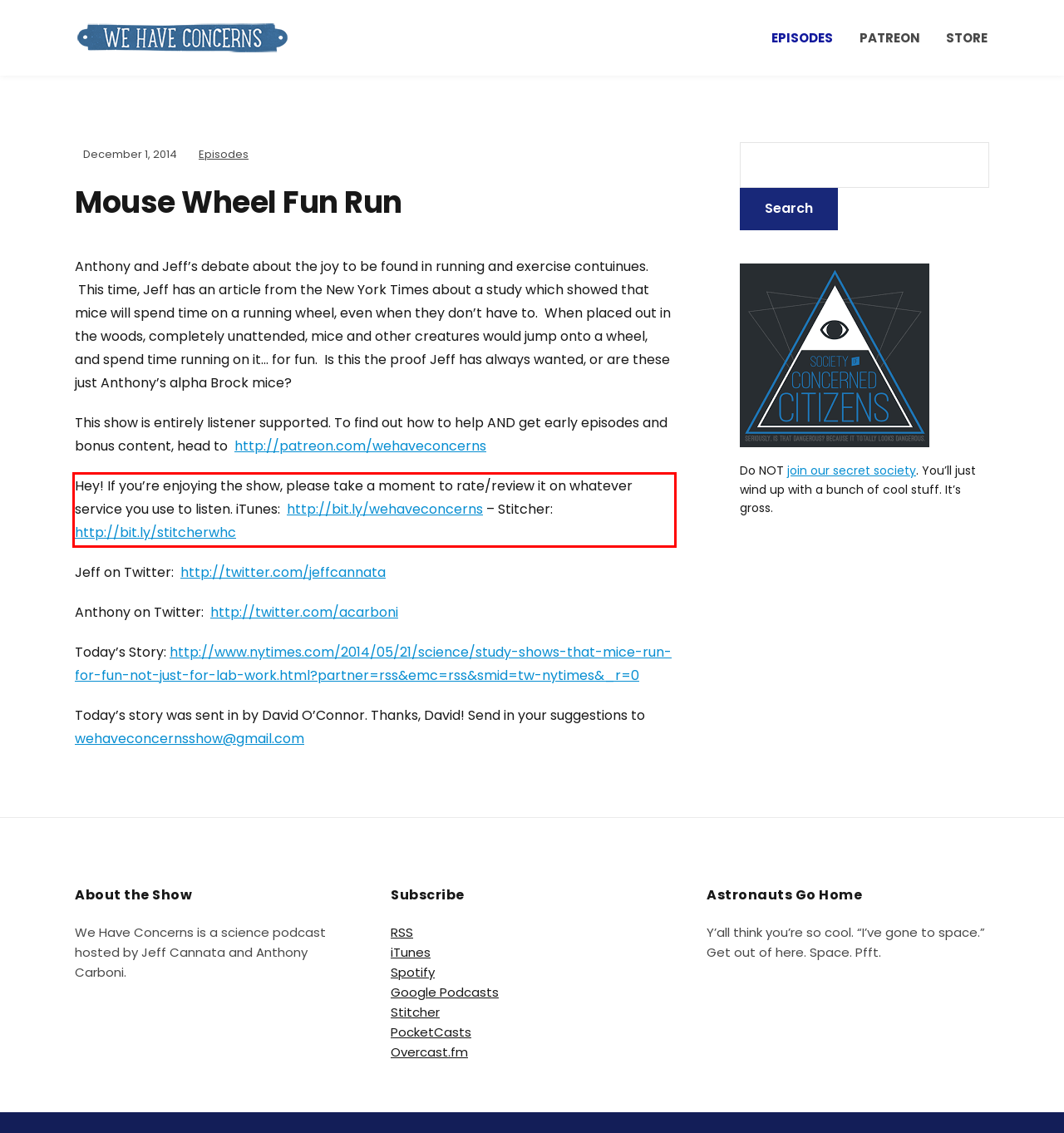Look at the provided screenshot of the webpage and perform OCR on the text within the red bounding box.

Hey! If you’re enjoying the show, please take a moment to rate/review it on whatever service you use to listen. iTunes: http://bit.ly/wehaveconcerns – Stitcher: http://bit.ly/stitcherwhc